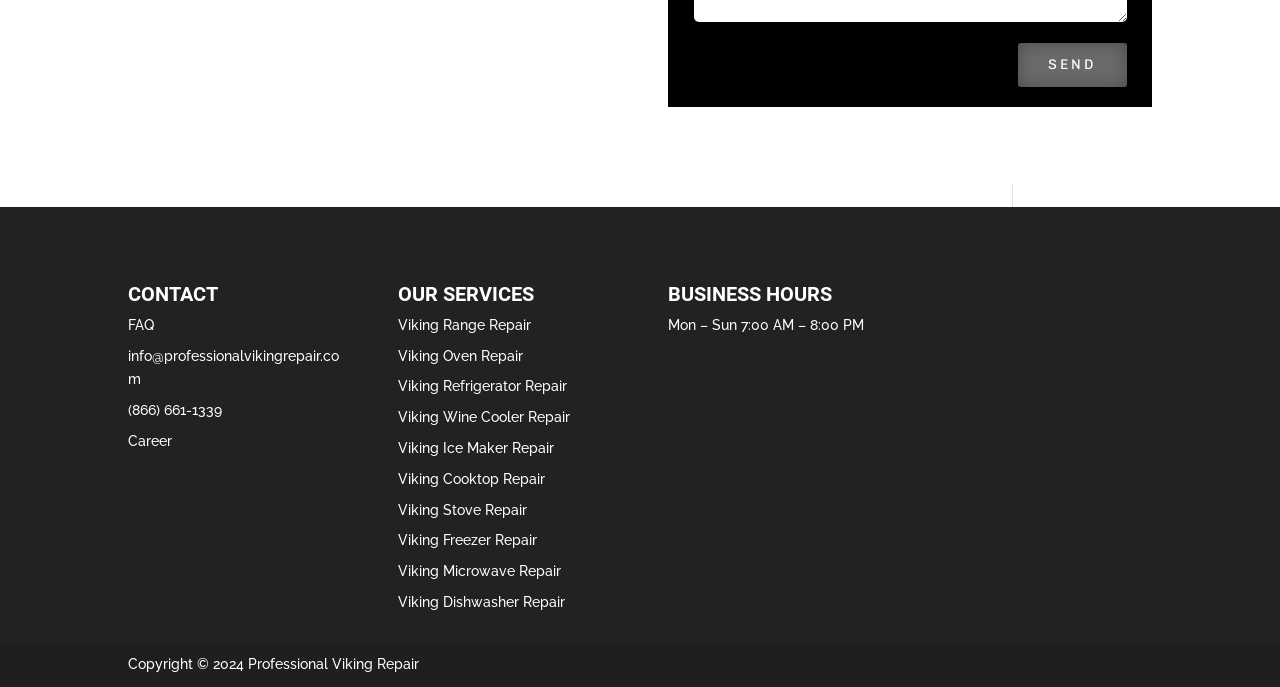Identify the bounding box coordinates of the region that should be clicked to execute the following instruction: "visit the FAQ page".

[0.1, 0.461, 0.12, 0.484]